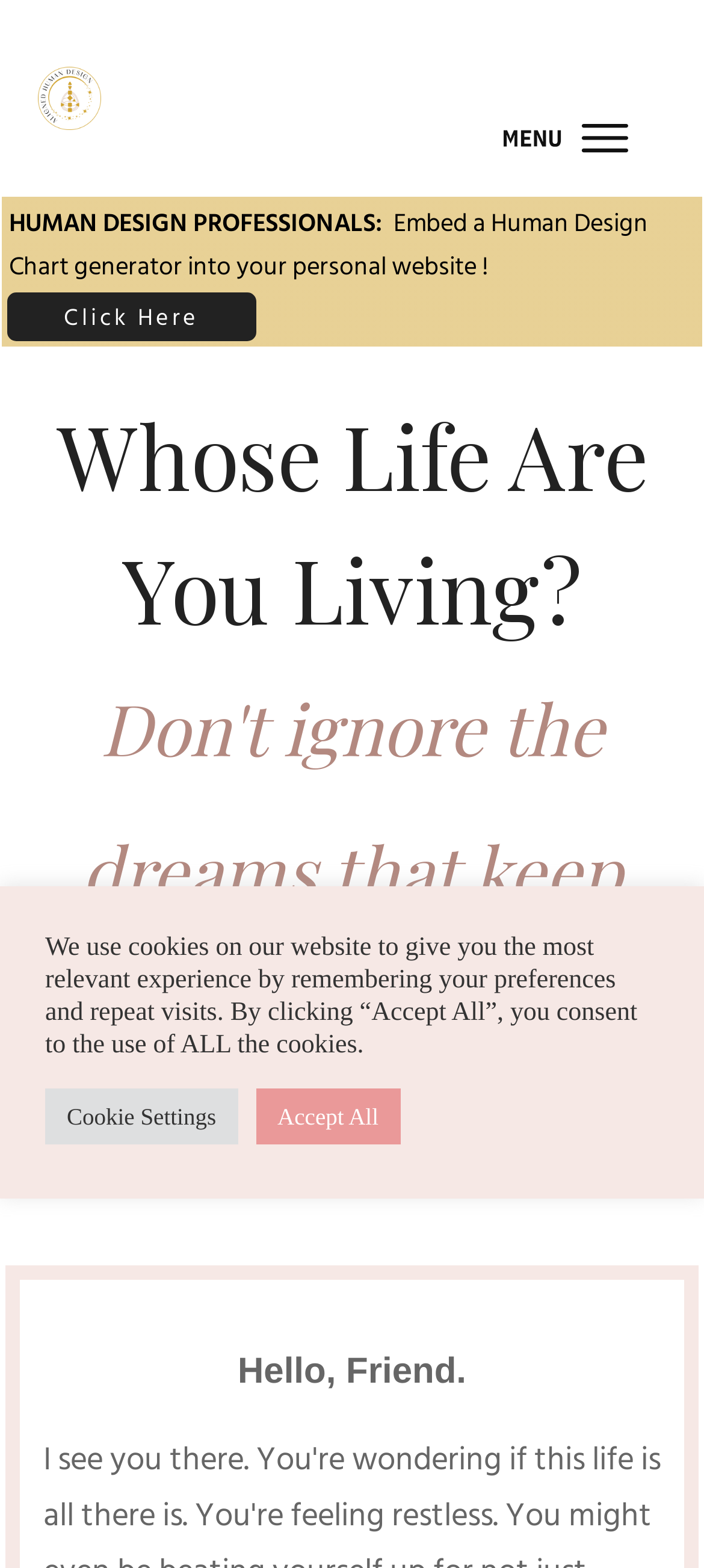What is the theme of the heading on the website?
Please provide a detailed and thorough answer to the question.

The heading 'Whose Life Are You Living? Don't ignore the dreams that keep tugging at your heart...' suggests that the theme of the heading is related to life and dreams, encouraging users to reflect on their life goals and aspirations.